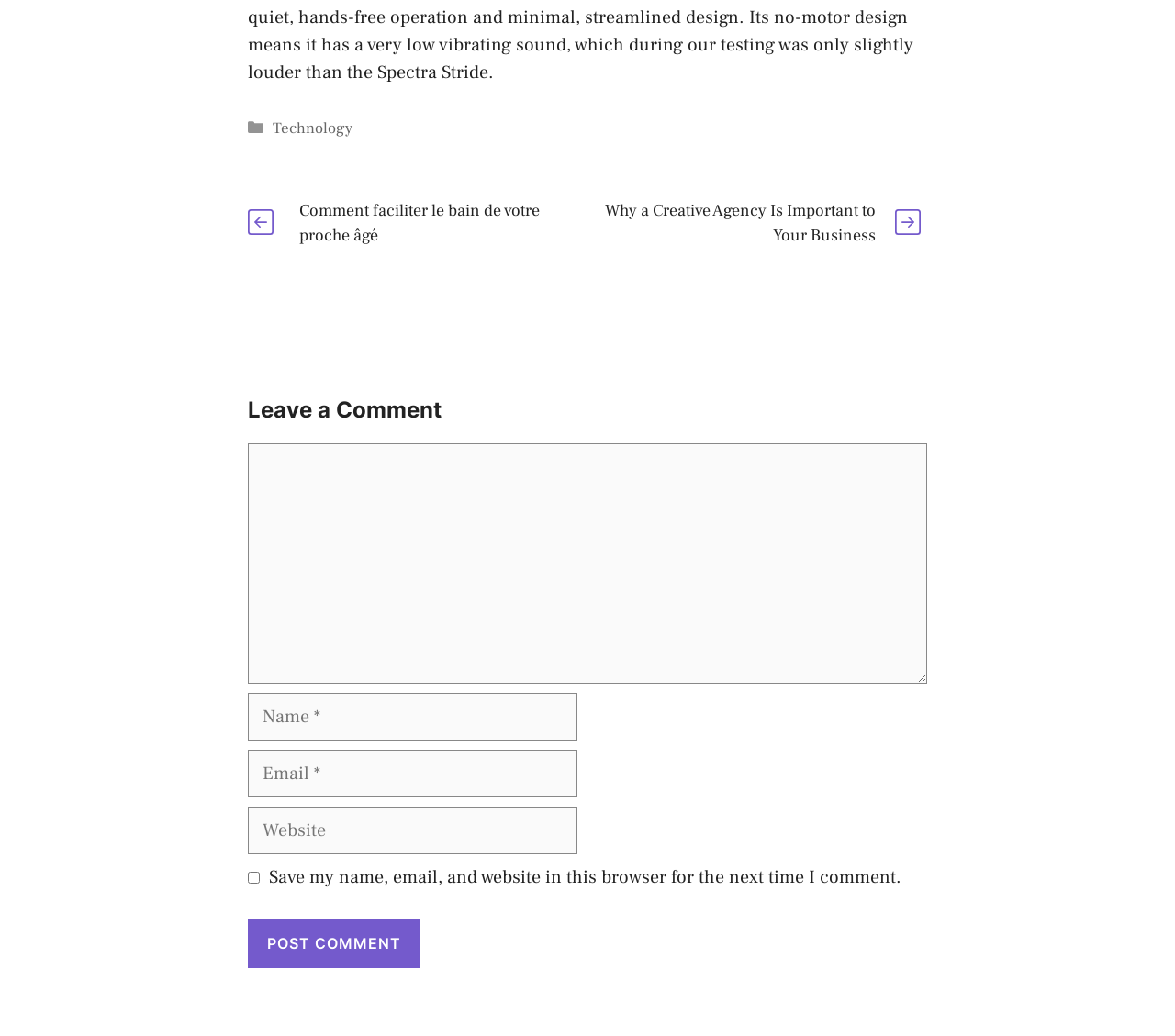Determine the bounding box for the UI element as described: "parent_node: Comment name="comment"". The coordinates should be represented as four float numbers between 0 and 1, formatted as [left, top, right, bottom].

[0.211, 0.428, 0.789, 0.66]